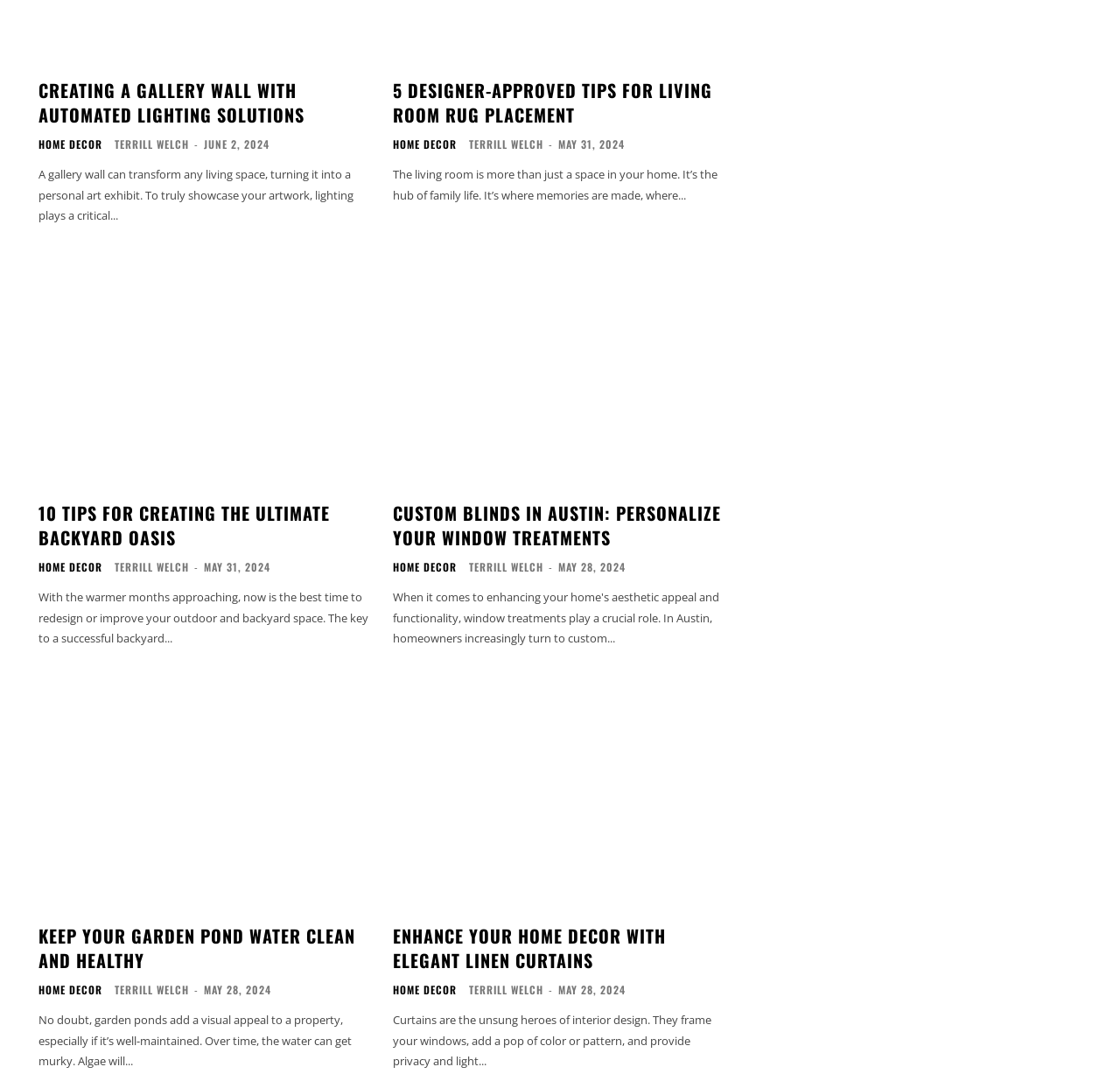What is the main theme of the webpage? From the image, respond with a single word or brief phrase.

Home decor